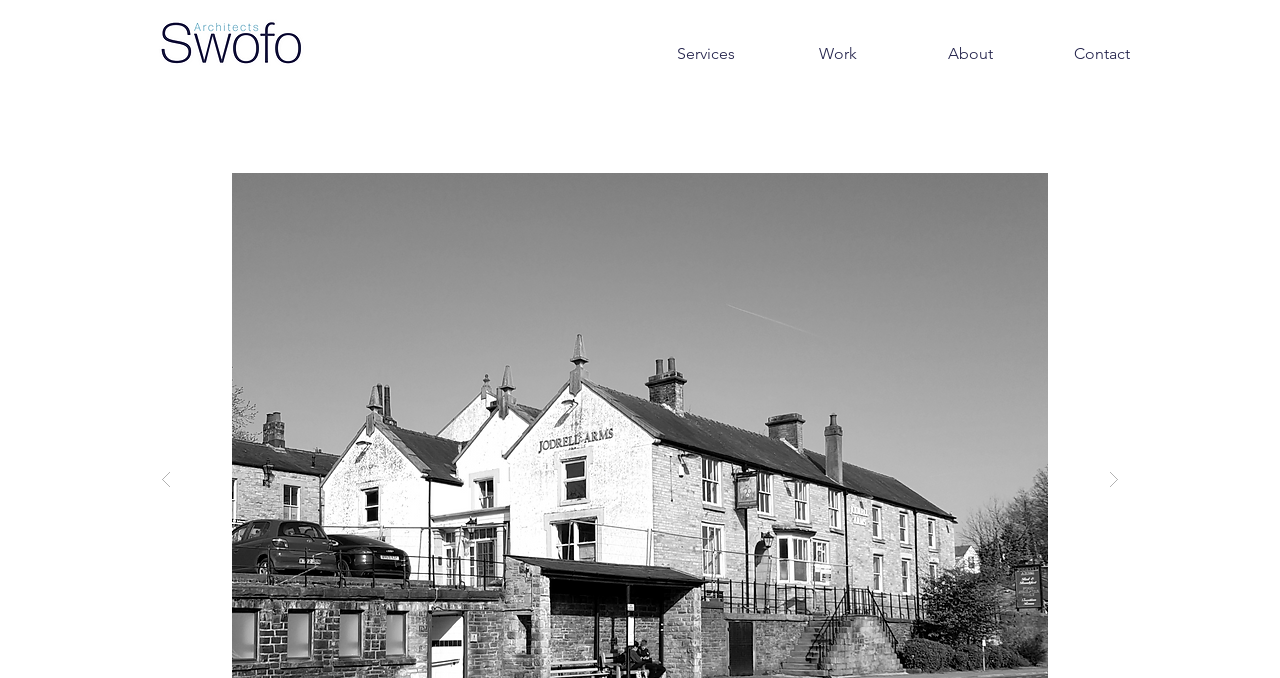Look at the image and give a detailed response to the following question: How many buttons are there on the webpage?

I counted the number of button elements on the webpage, which are two, located at the top and bottom of the webpage.